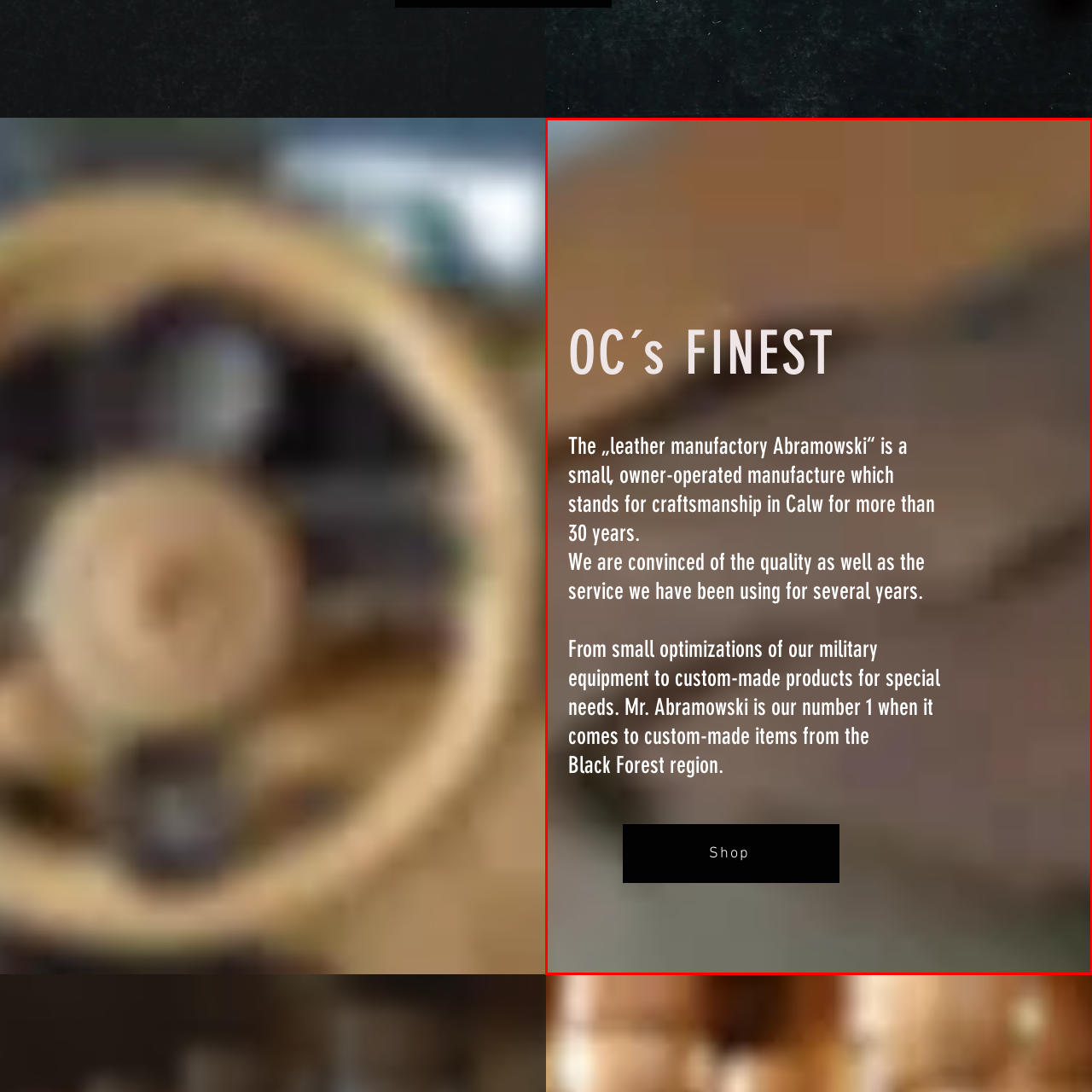What type of products does the business create?
Look closely at the image marked with a red bounding box and answer the question with as much detail as possible, drawing from the image.

According to the caption, the business creates custom-made leather products, which can range from military equipment to unique items handcrafted from the Black Forest region.